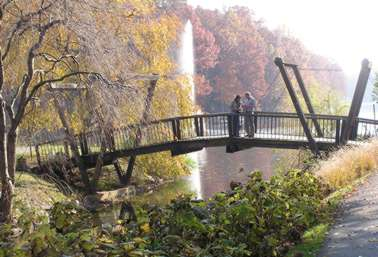Detail every aspect of the image in your description.

The image captures a serene scene at Lake Anne, showcasing a beautifully designed wooden bridge that arches over the water. Two individuals stand on the bridge, enjoying the picturesque view of the surrounding landscape, which features vibrant autumn foliage in shades of red and gold. In the background, a fountain adds a touch of tranquility as it streams water into the serene lake. Lush green plants frame the foreground, enhancing the natural beauty of the area. This idyllic setting invites viewers to experience a peaceful walk and appreciate the scenic charm of the Lake Anne area.